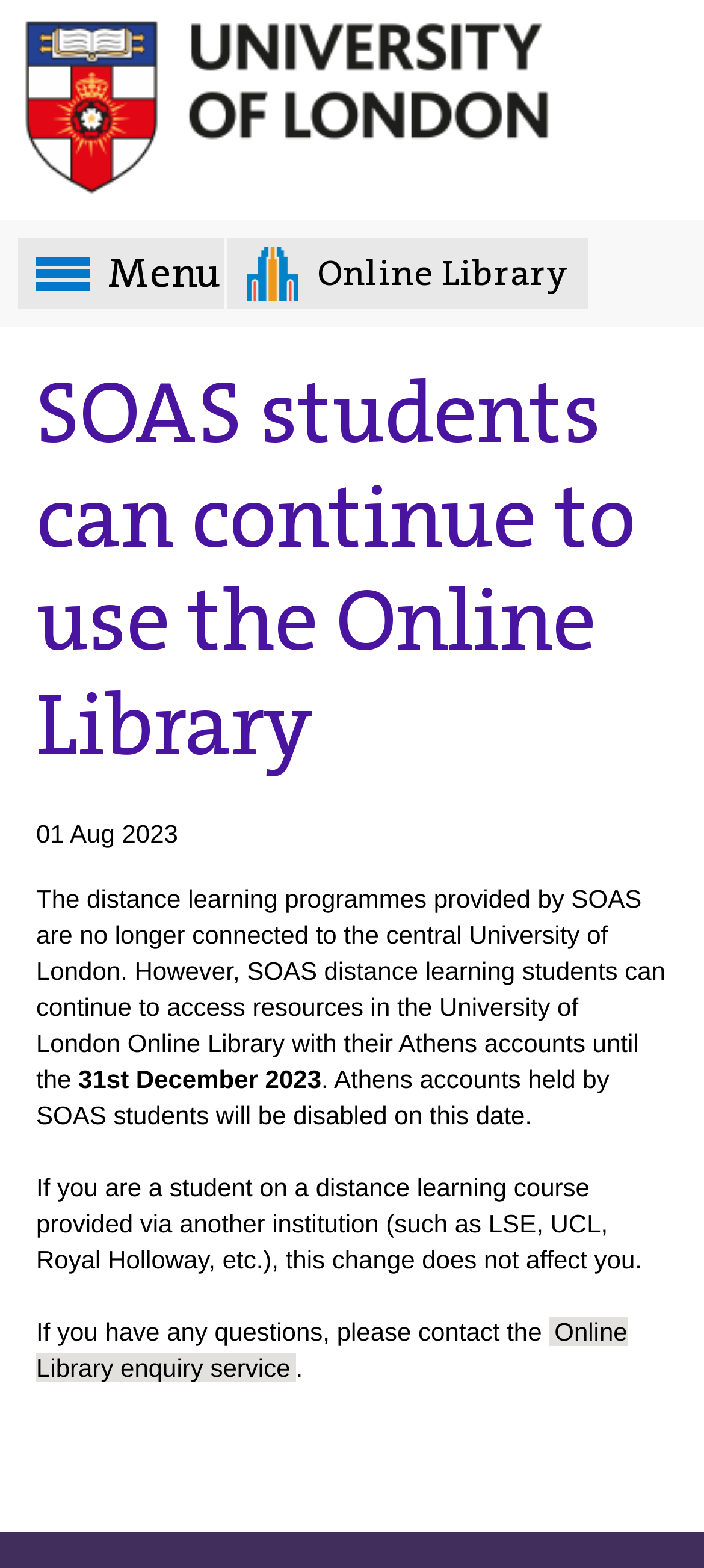Please extract the webpage's main title and generate its text content.

SOAS students can continue to use the Online Library